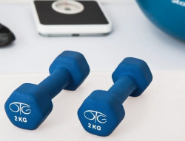Give an elaborate caption for the image.

The image showcases a pair of blue dumbbells, each weighing 2 kilograms. They are hexagonal in shape, designed to prevent rolling, and prominently display the weight on one side. The dumbbells are placed on a clean, minimalistic surface alongside an exercise mat and a smartphone, suggesting a fitness or workout context. This setup conveys an invitation to engage in physical activity, highlighting the importance of maintaining a healthy lifestyle through exercise.